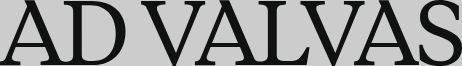Based on the image, give a detailed response to the question: When was Ad Valvas established?

According to the caption, Ad Valvas was established in 1953, which is mentioned as a key detail about the publication's history.